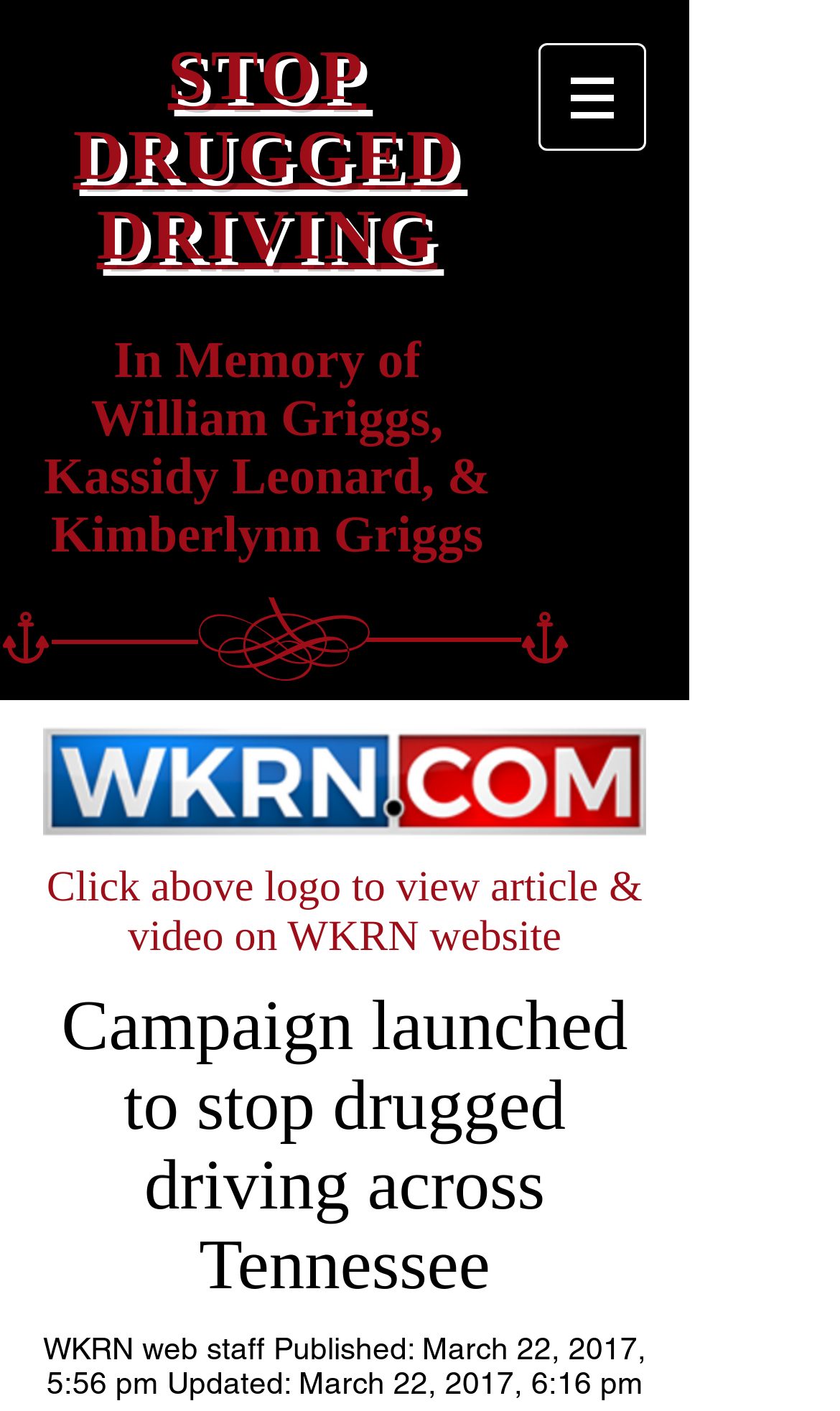Answer the following query concisely with a single word or phrase:
What is the purpose of the logo?

To view article & video